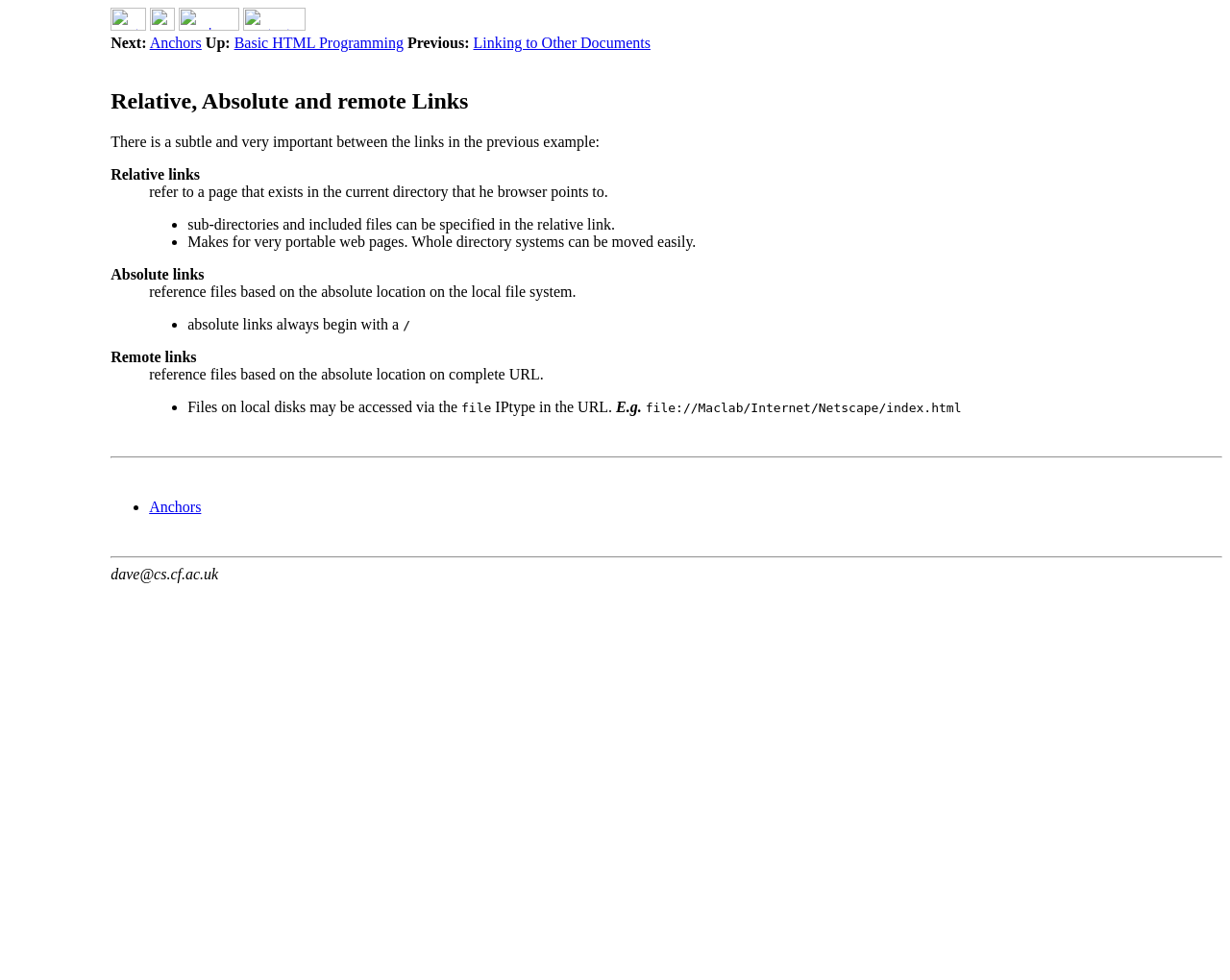Please identify the bounding box coordinates of the element's region that should be clicked to execute the following instruction: "Click up". The bounding box coordinates must be four float numbers between 0 and 1, i.e., [left, top, right, bottom].

[0.122, 0.018, 0.142, 0.034]